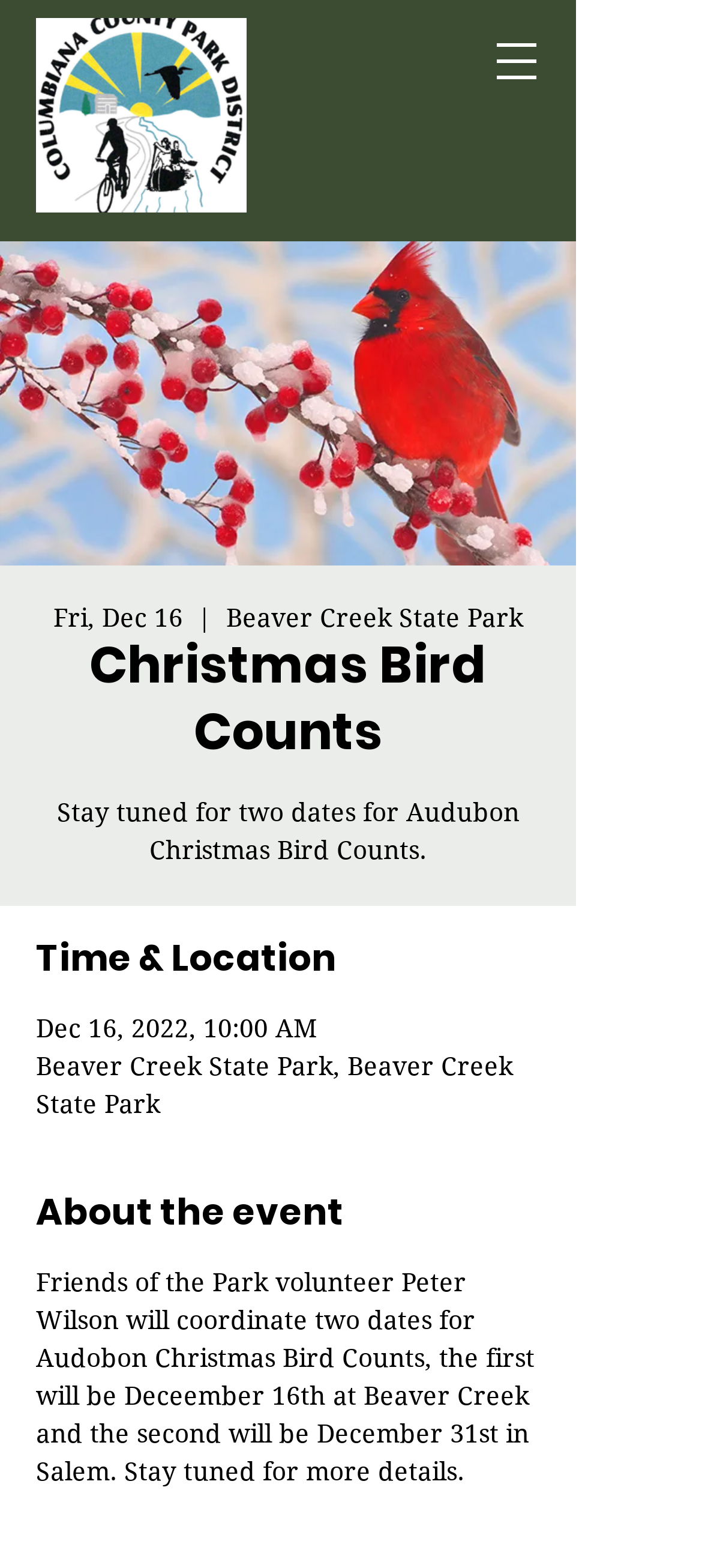Respond to the question with just a single word or phrase: 
Where is the first Audubon Christmas Bird Count taking place?

Beaver Creek State Park